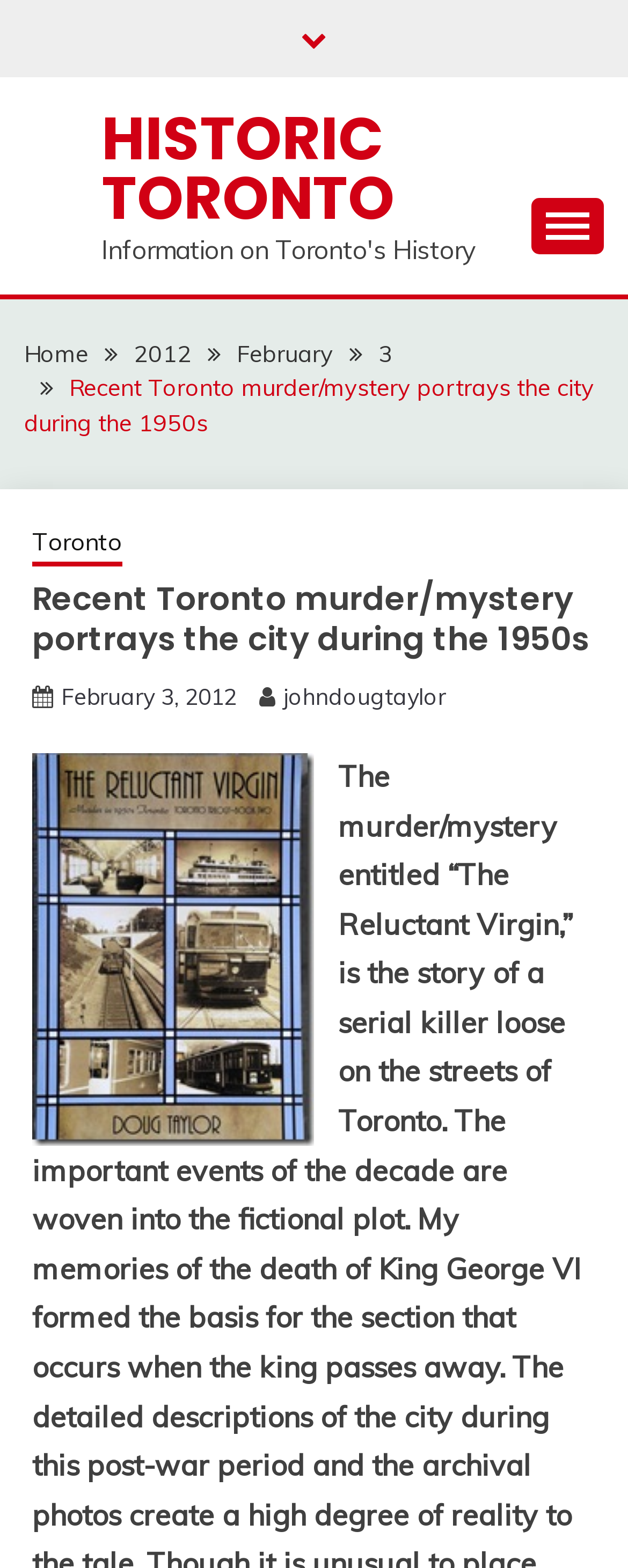Find the bounding box coordinates of the element I should click to carry out the following instruction: "Click the 'johndougtaylor' link".

[0.451, 0.435, 0.71, 0.454]